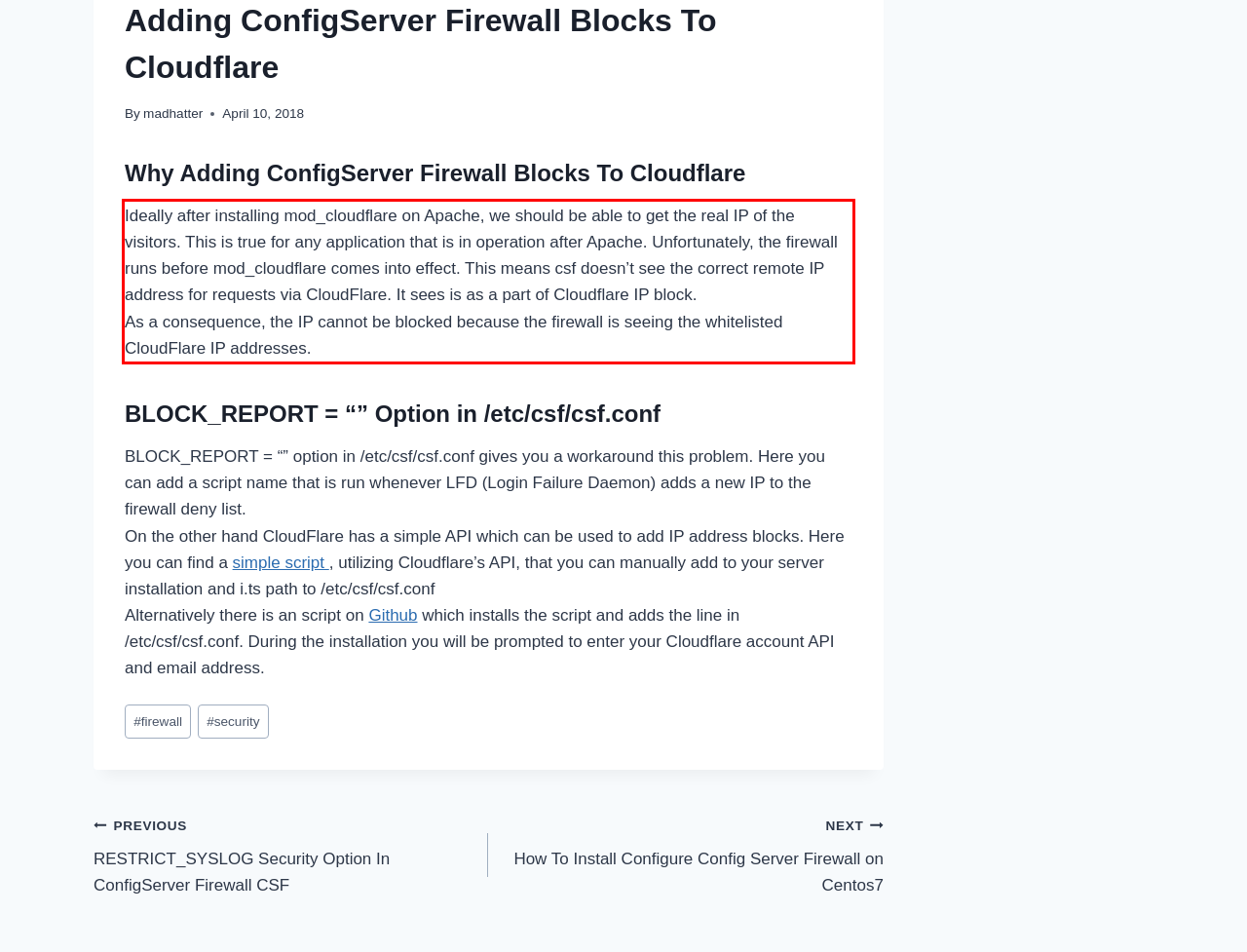You are given a screenshot of a webpage with a UI element highlighted by a red bounding box. Please perform OCR on the text content within this red bounding box.

Ideally after installing mod_cloudflare on Apache, we should be able to get the real IP of the visitors. This is true for any application that is in operation after Apache. Unfortunately, the firewall runs before mod_cloudflare comes into effect. This means csf doesn’t see the correct remote IP address for requests via CloudFlare. It sees is as a part of Cloudflare IP block. As a consequence, the IP cannot be blocked because the firewall is seeing the whitelisted CloudFlare IP addresses.